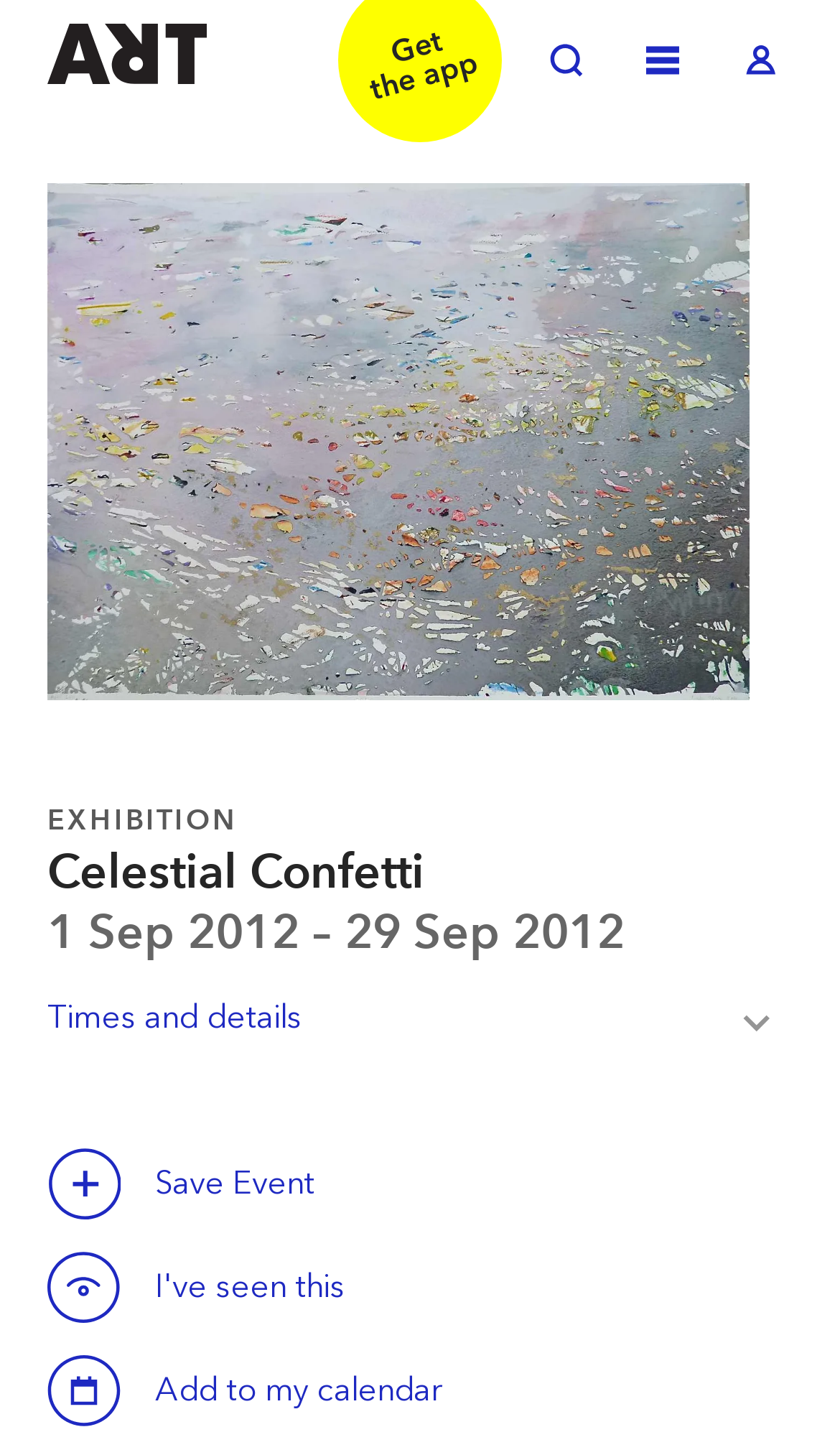Determine the bounding box coordinates for the clickable element required to fulfill the instruction: "Toggle search". Provide the coordinates as four float numbers between 0 and 1, i.e., [left, top, right, bottom].

[0.636, 0.021, 0.713, 0.065]